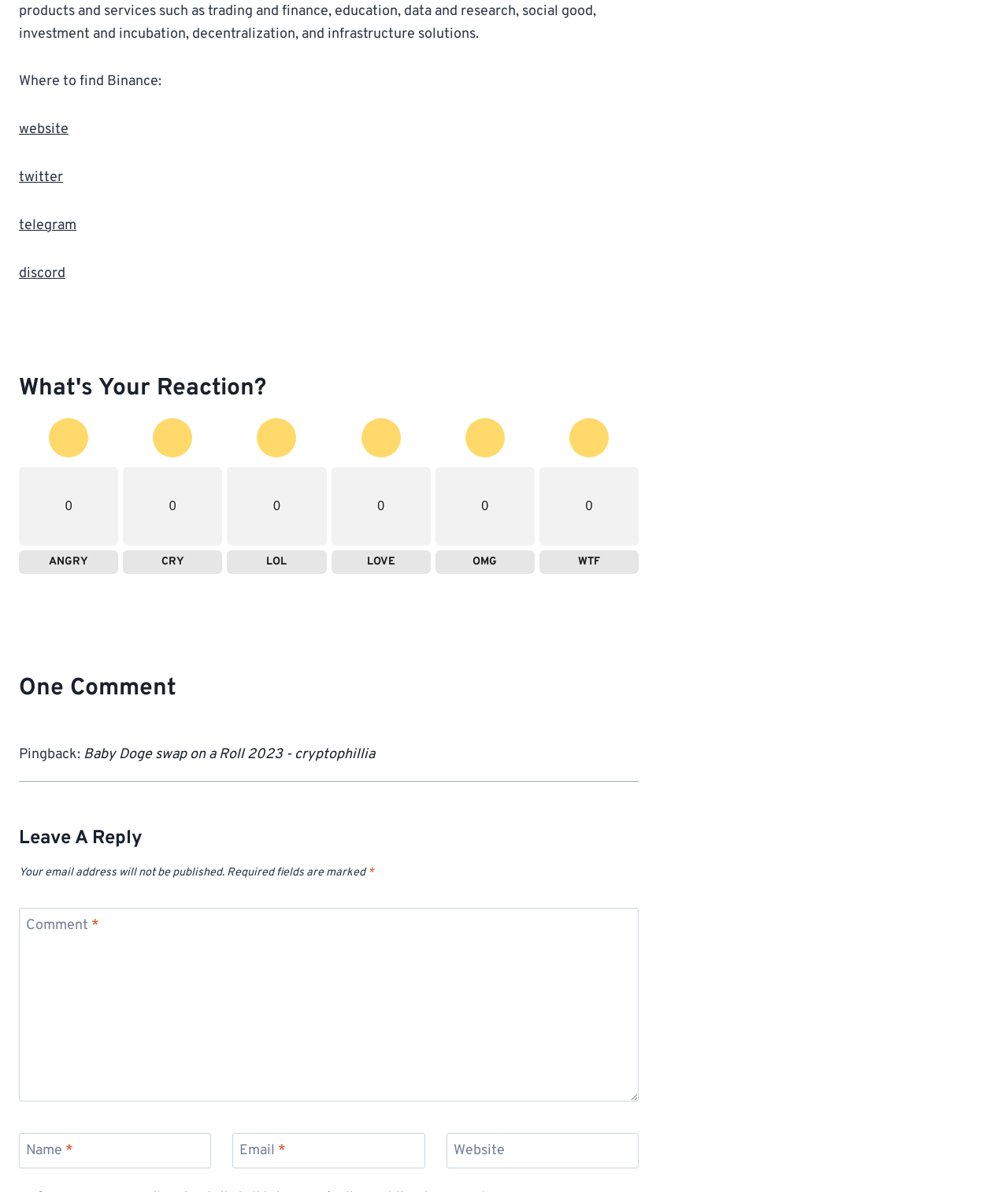Given the element description, predict the bounding box coordinates in the format (top-left x, top-left y, bottom-right x, bottom-right y). Make sure all values are between 0 and 1. Here is the element description: 0 ANGRY

[0.019, 0.351, 0.117, 0.482]